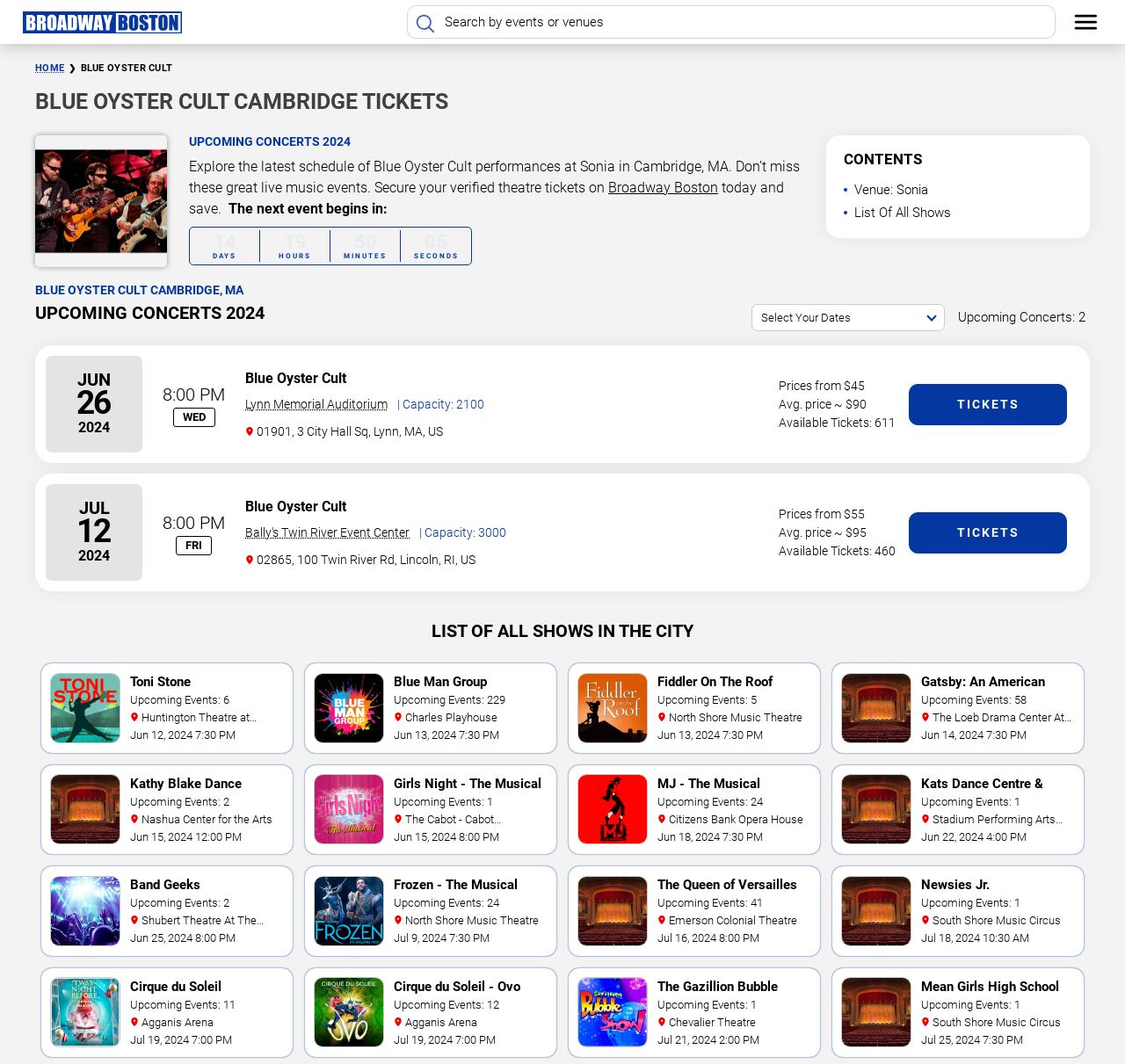What is the capacity of the Lynn Memorial Auditorium?
Please give a well-detailed answer to the question.

I found the answer by looking at the event details section, where it says '| Capacity: 2100' for the Lynn Memorial Auditorium.